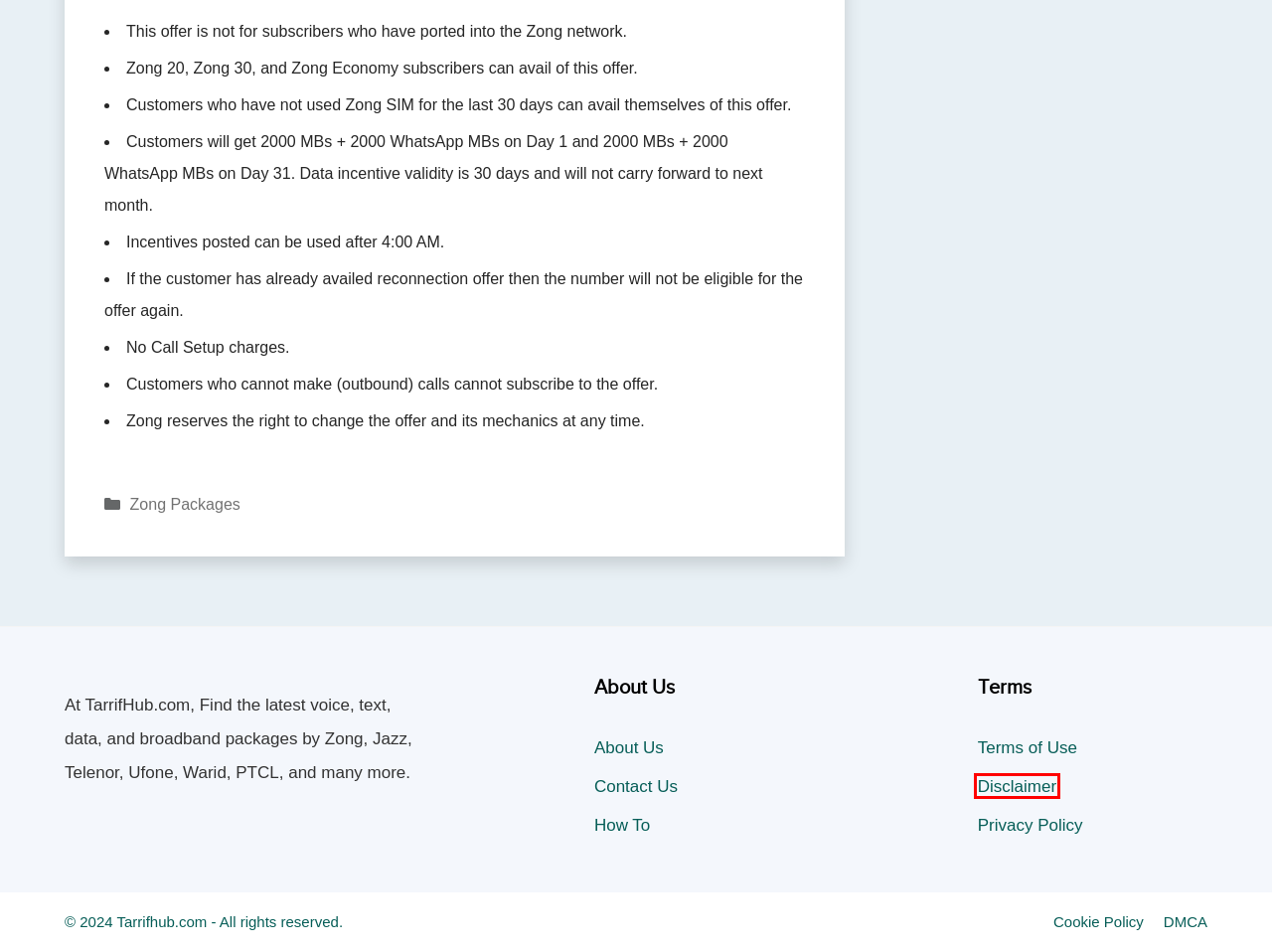You have a screenshot of a webpage, and a red bounding box highlights an element. Select the webpage description that best fits the new page after clicking the element within the bounding box. Options are:
A. Tips & Tricks | Tarrif Hub
B. DMCA | Tarrif Hub
C. Disclaimer | Tarrif Hub
D. About Us | Tarrif Hub
E. Cookie Policy | Tarrif Hub
F. Contact Us | Tarrif Hub
G. Privacy Policy | Tarrif Hub
H. Terms of Use | Tarrif Hub

C